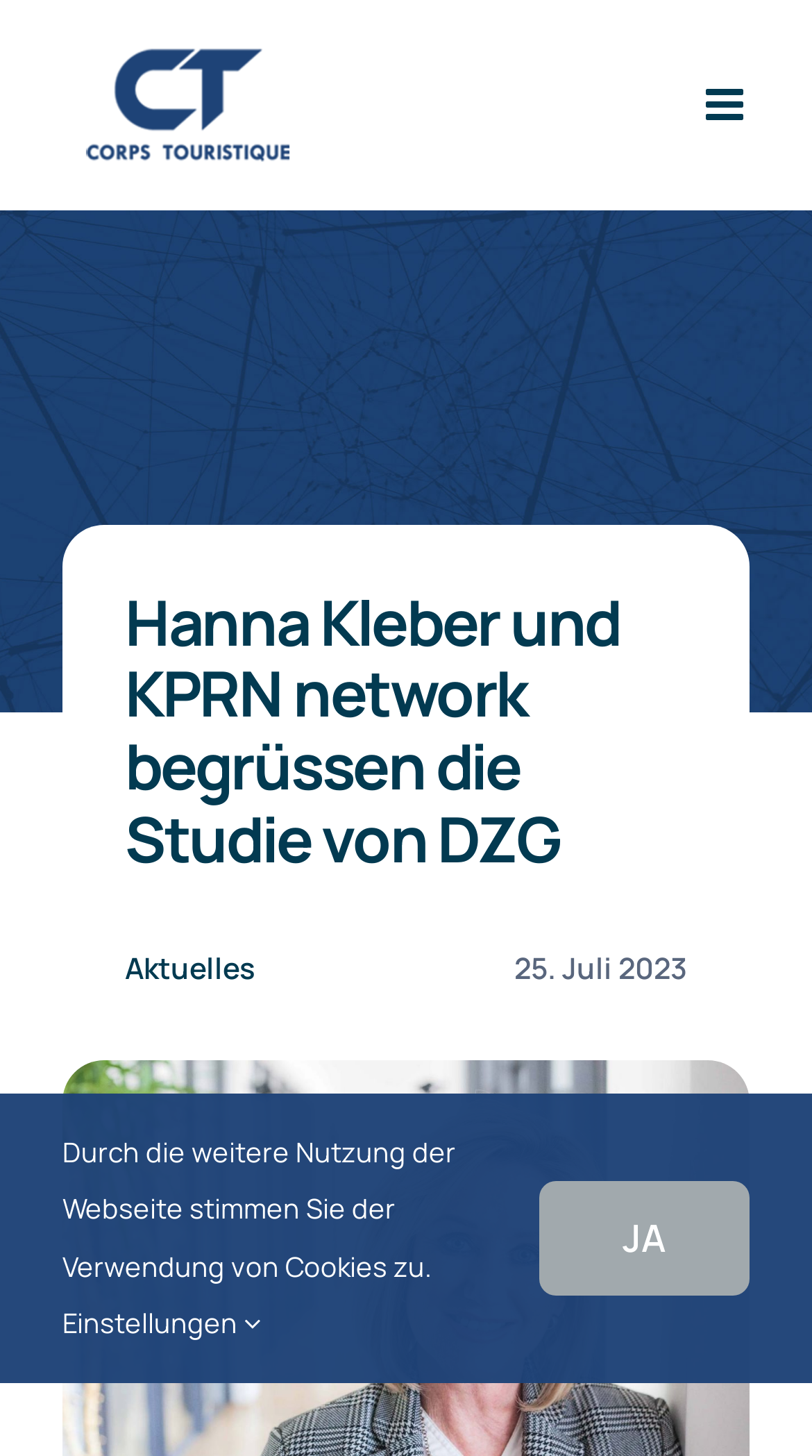Please provide a brief answer to the question using only one word or phrase: 
What is the date of the latest article?

25. Juli 2023